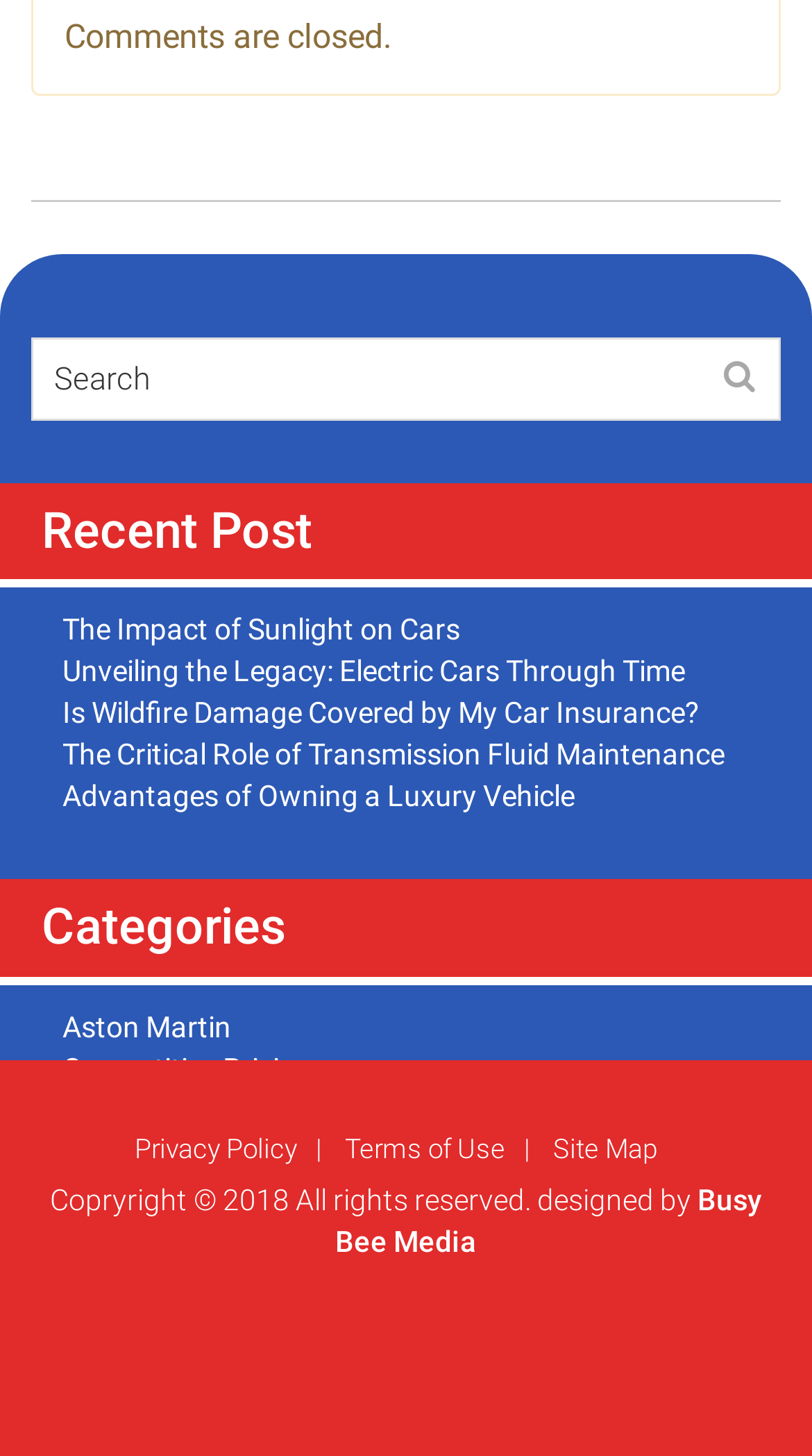What is the last category listed?
Please answer the question with a detailed and comprehensive explanation.

I looked at the list of categories and found that the last one listed is 'Uncategorized', which is a link.